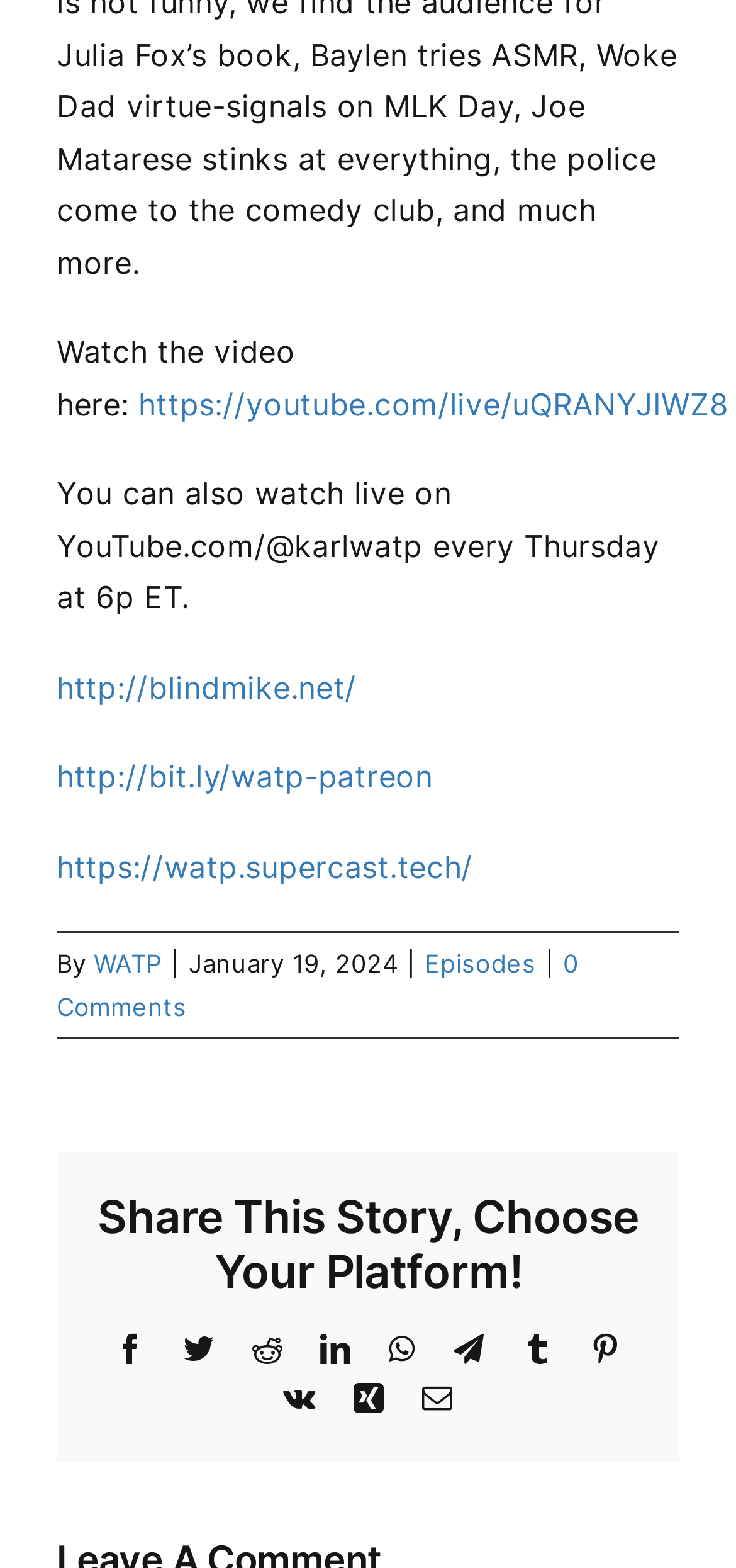Please locate the clickable area by providing the bounding box coordinates to follow this instruction: "Support WATP on Patreon".

[0.077, 0.483, 0.588, 0.507]